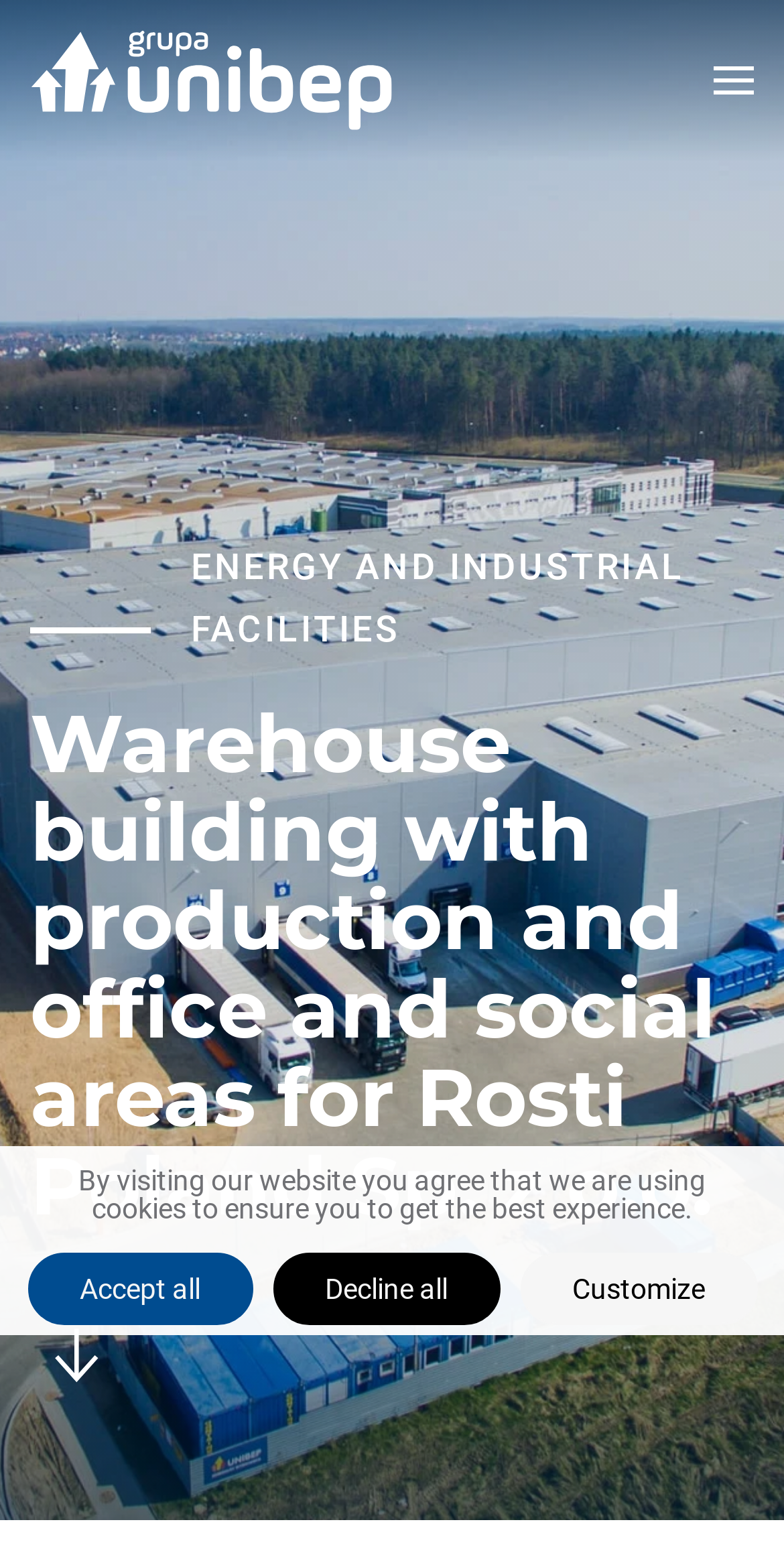Locate the bounding box of the UI element with the following description: "aria-label="Back to top"".

[0.877, 0.804, 0.949, 0.83]